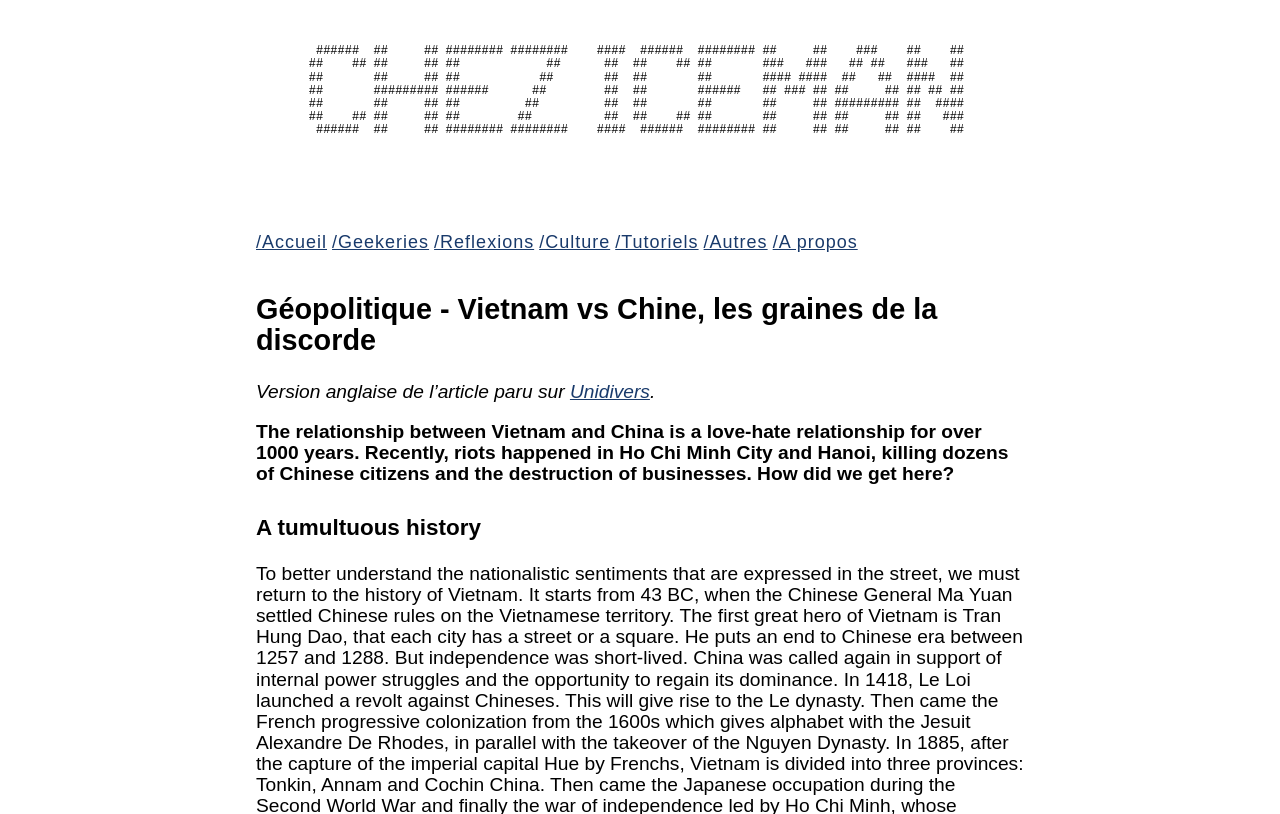Specify the bounding box coordinates of the region I need to click to perform the following instruction: "read about geekeries". The coordinates must be four float numbers in the range of 0 to 1, i.e., [left, top, right, bottom].

[0.259, 0.286, 0.335, 0.31]